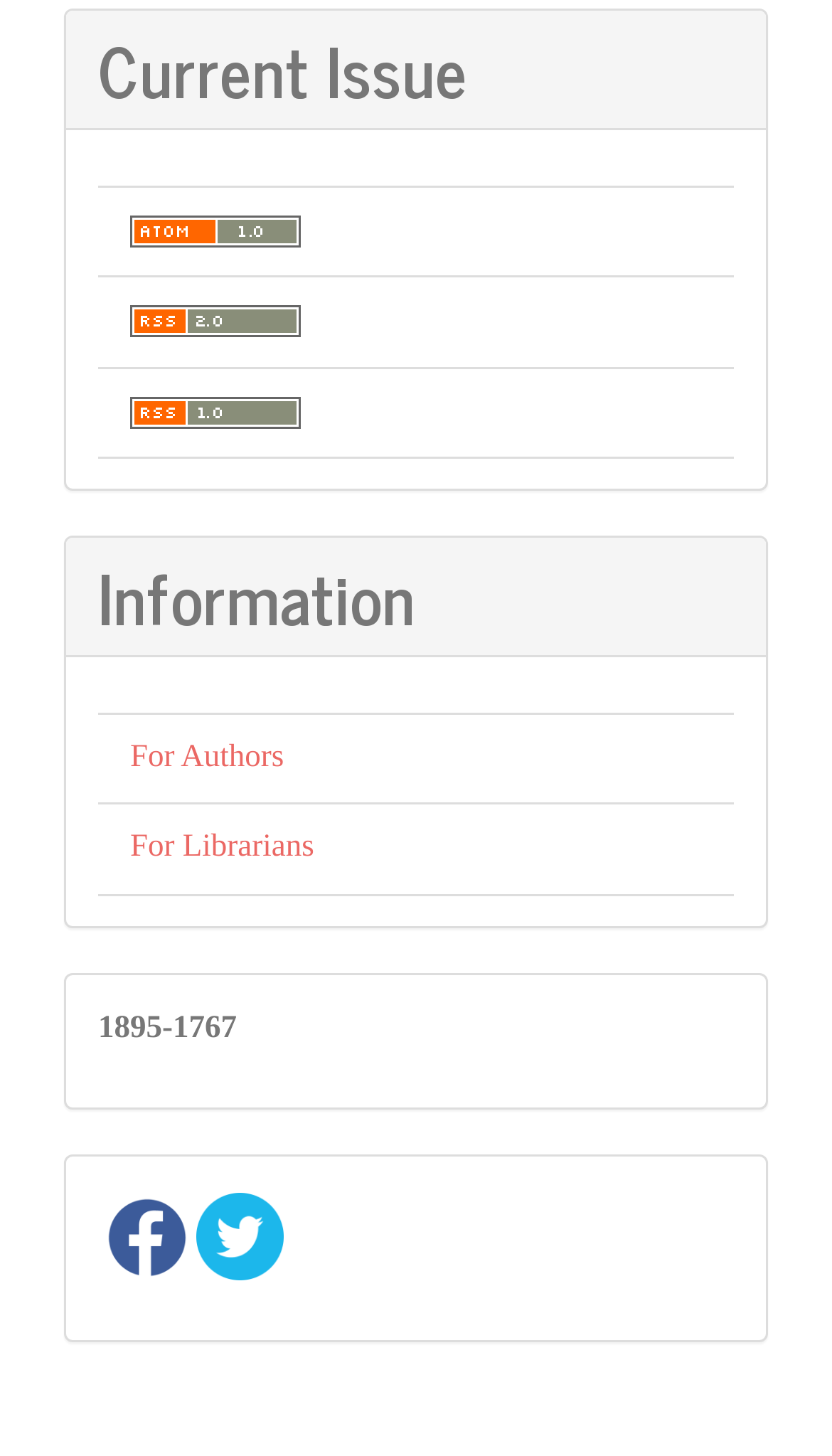With reference to the image, please provide a detailed answer to the following question: How many social media links are there?

I counted the number of links under the 'Social media' heading in the sidebar, and I found two links.